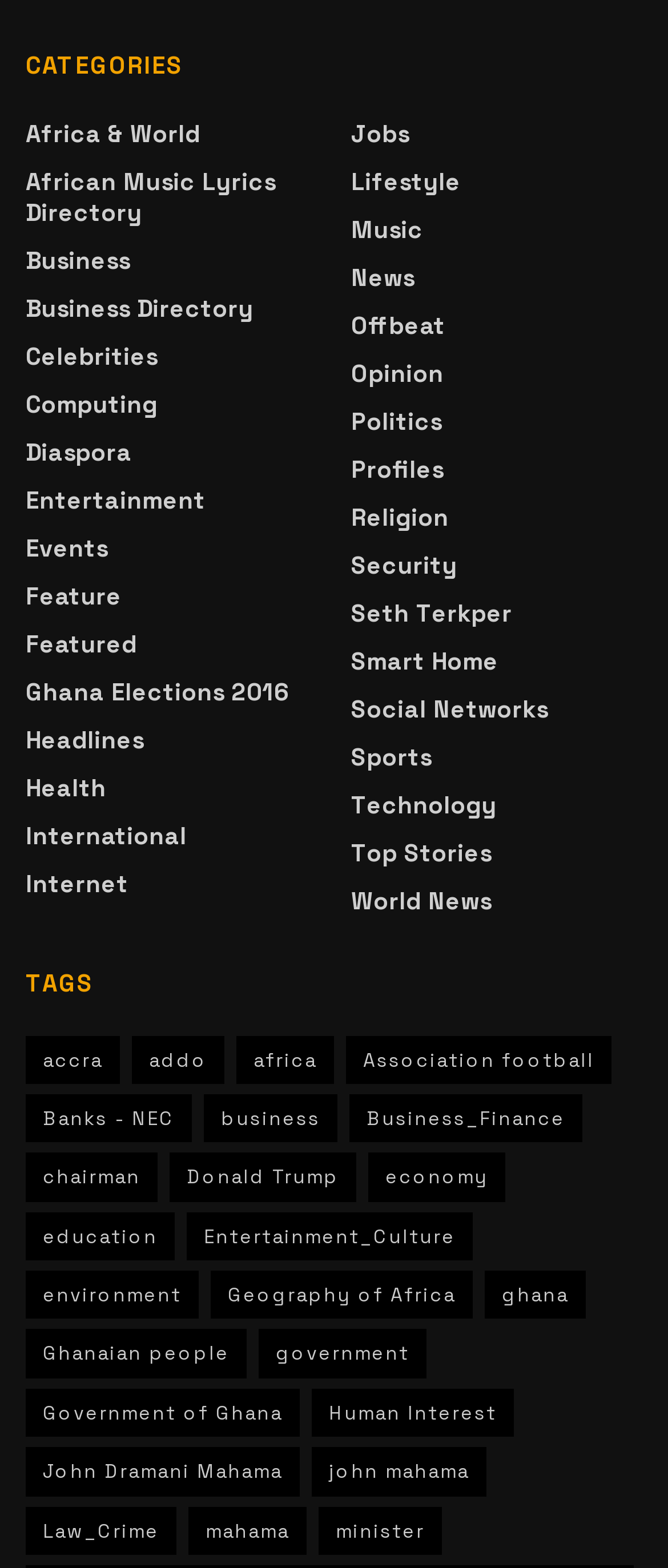Provide the bounding box coordinates of the section that needs to be clicked to accomplish the following instruction: "View news about Seth Terkper."

[0.526, 0.381, 0.767, 0.401]